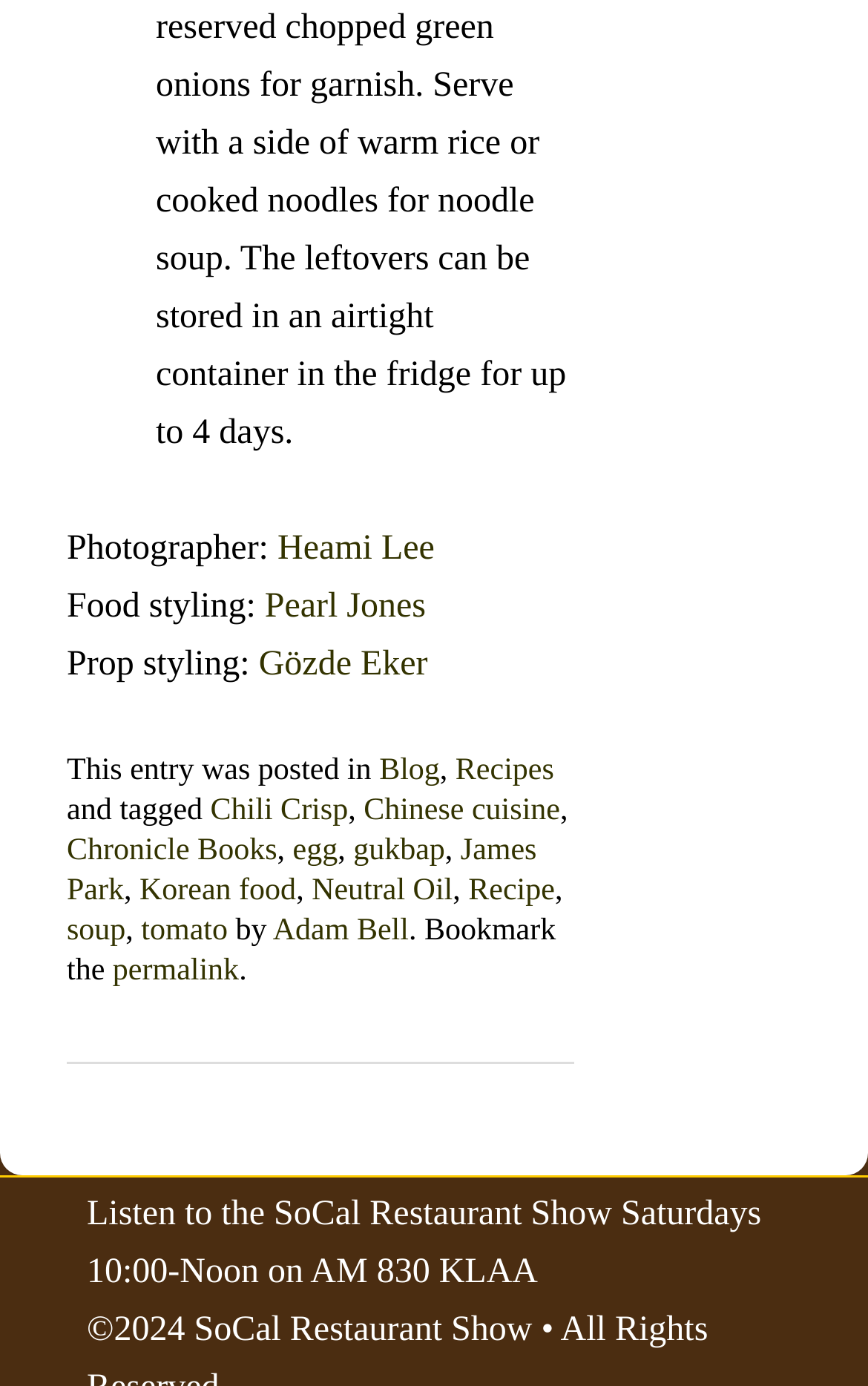Who is the photographer?
Refer to the screenshot and deliver a thorough answer to the question presented.

The photographer's name is mentioned in the top section of the webpage, where it says 'Photographer: Heami Lee'.